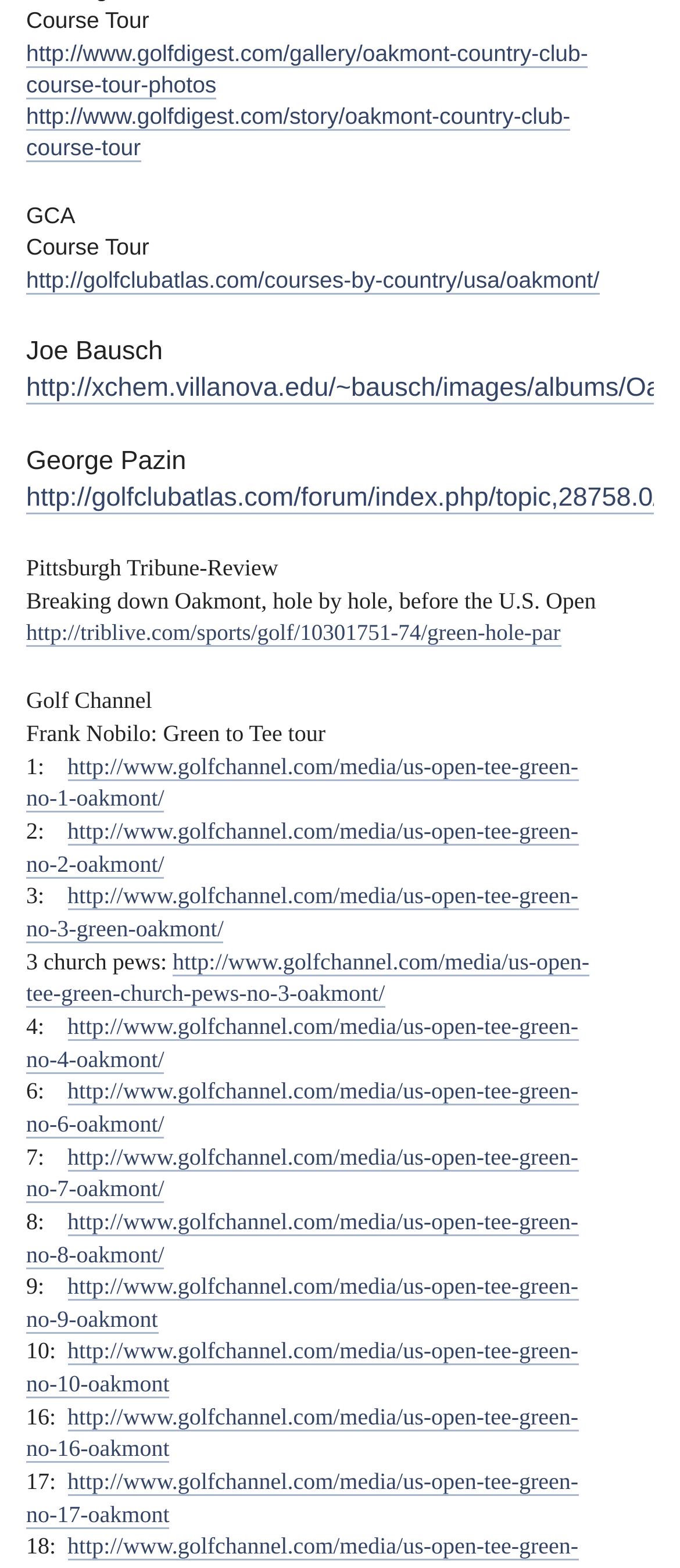Could you provide the bounding box coordinates for the portion of the screen to click to complete this instruction: "View course tour photos"?

[0.038, 0.025, 0.865, 0.063]